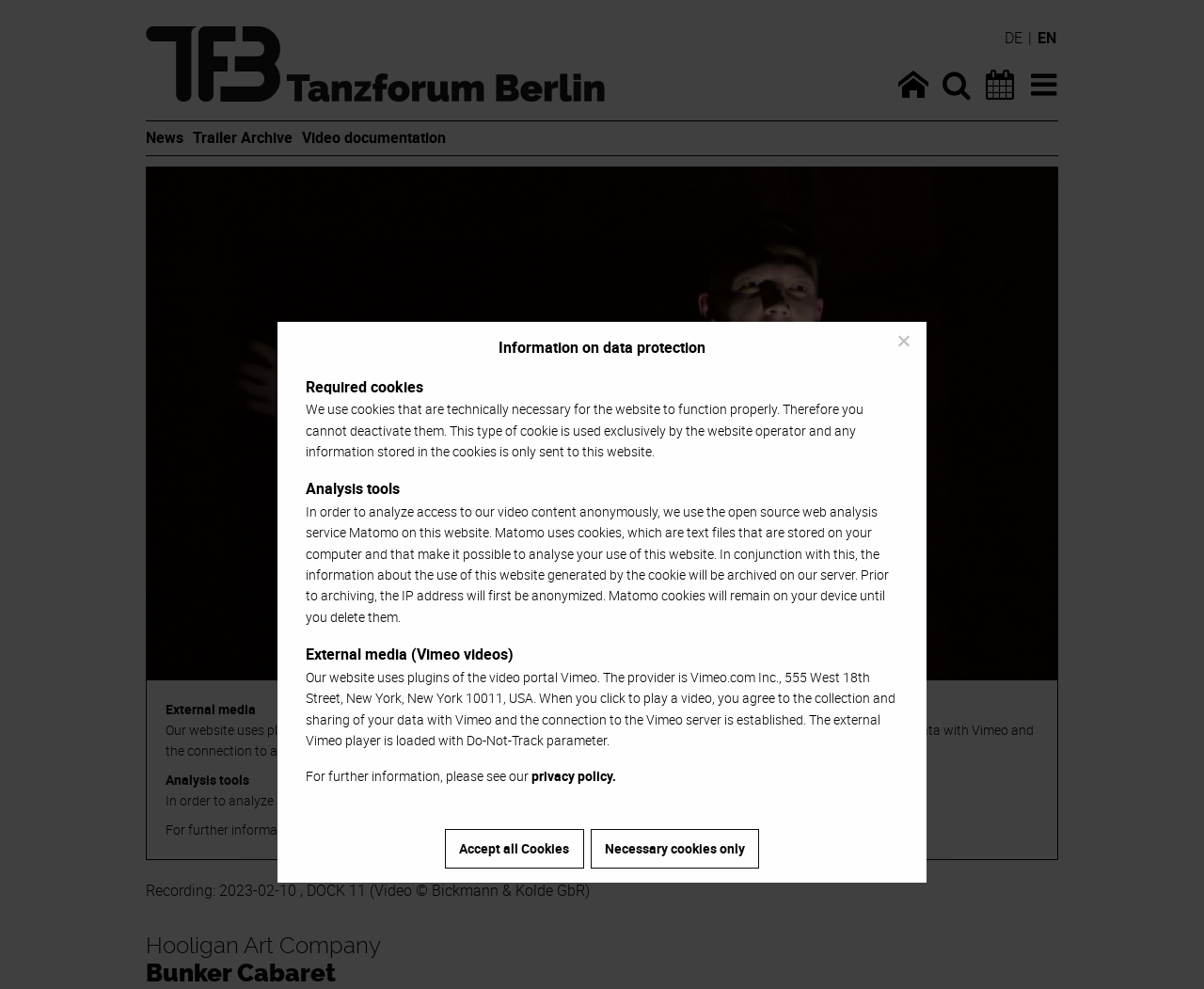Locate the bounding box coordinates of the element to click to perform the following action: 'Search for something'. The coordinates should be given as four float values between 0 and 1, in the form of [left, top, right, bottom].

[0.782, 0.071, 0.807, 0.101]